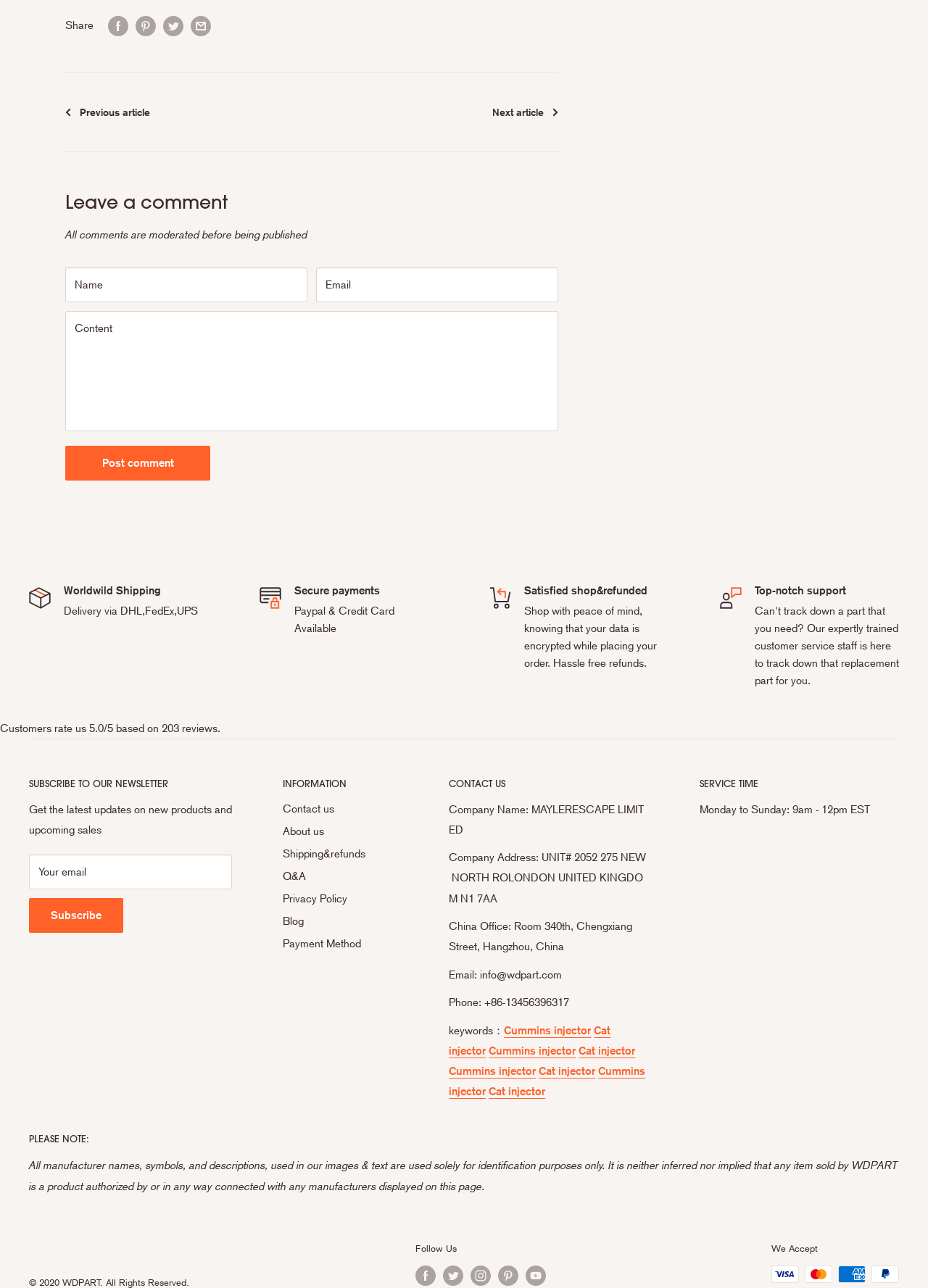What is the company name?
Look at the screenshot and respond with a single word or phrase.

MAYLERESCAPE LIMITED